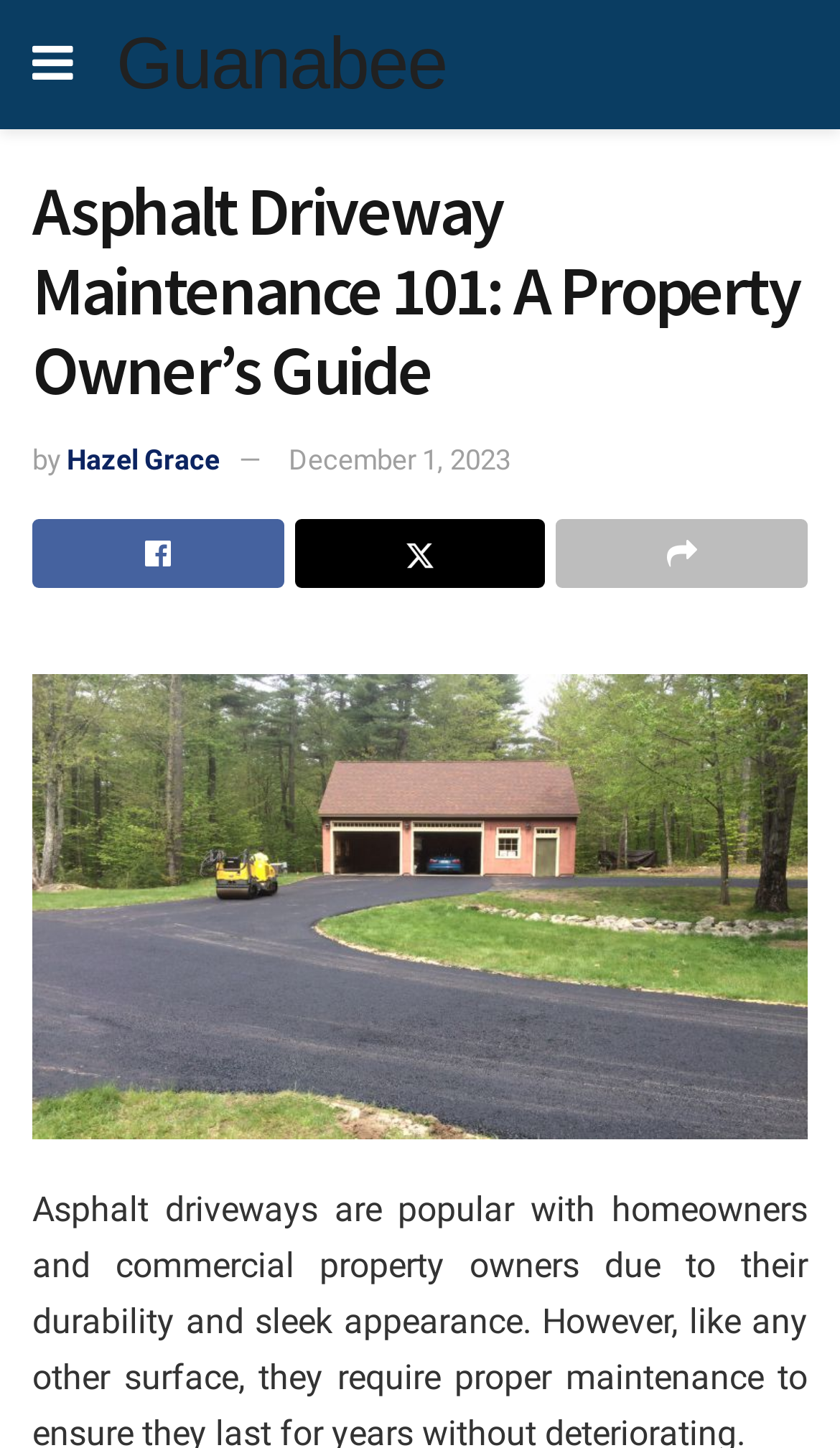Is there an image on the webpage?
Answer the question with a detailed explanation, including all necessary information.

By examining the webpage, I found an image with a bounding box of [0.482, 0.373, 0.518, 0.394], which indicates the presence of an image.